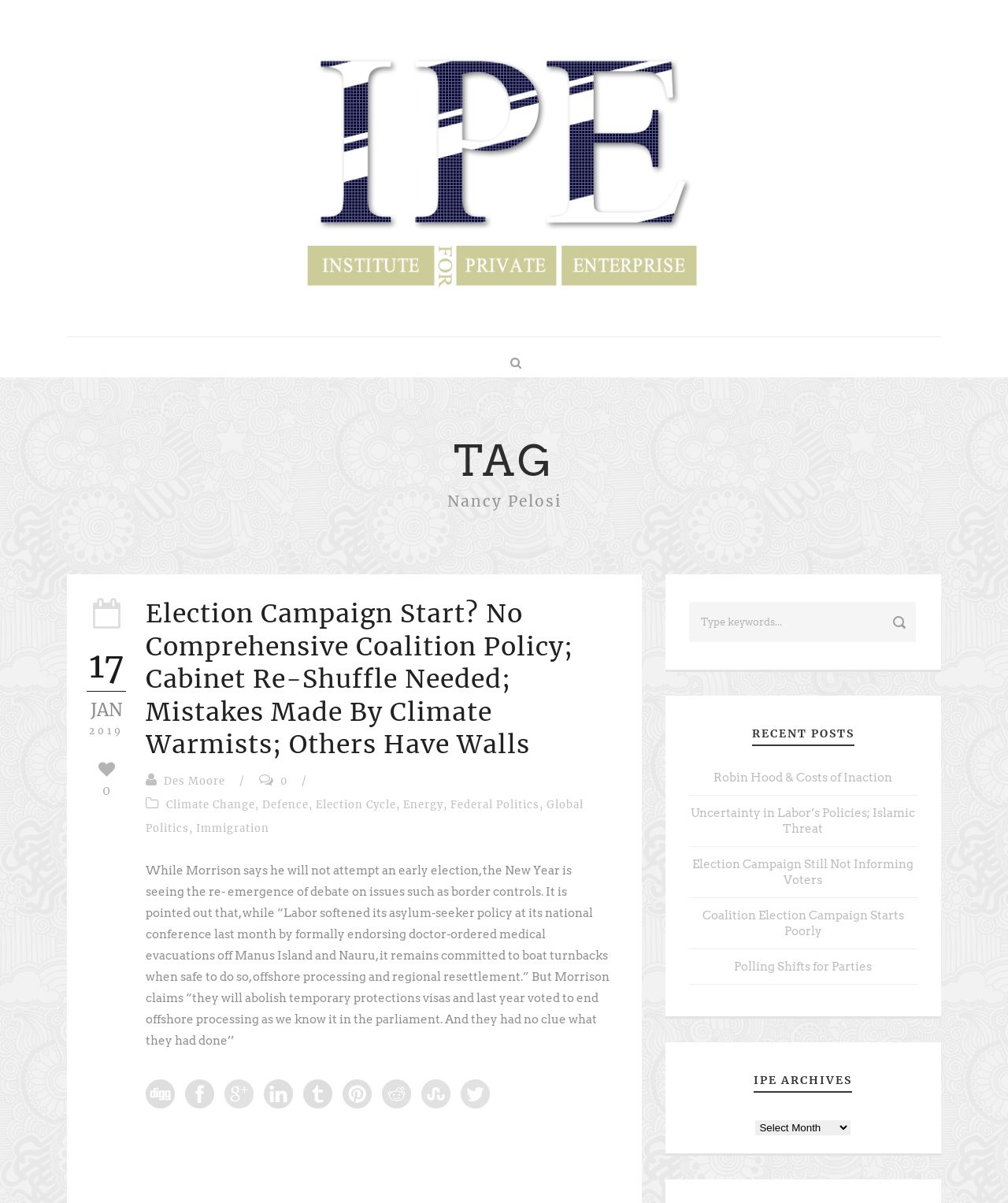Answer the following query concisely with a single word or phrase:
What is the name of the person mentioned in the heading?

Nancy Pelosi